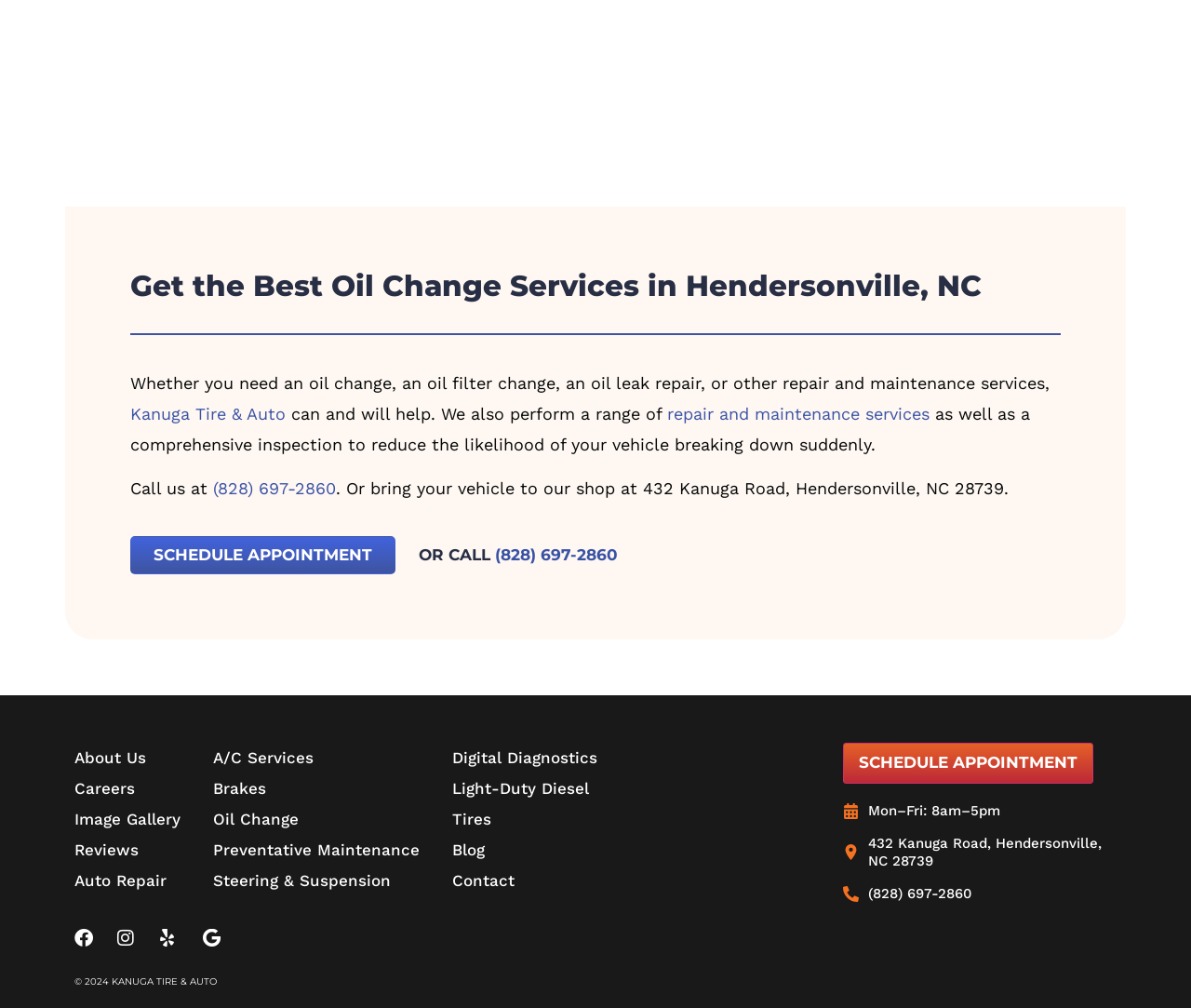Provide the bounding box coordinates of the UI element that matches the description: "A/C Services".

[0.179, 0.737, 0.352, 0.768]